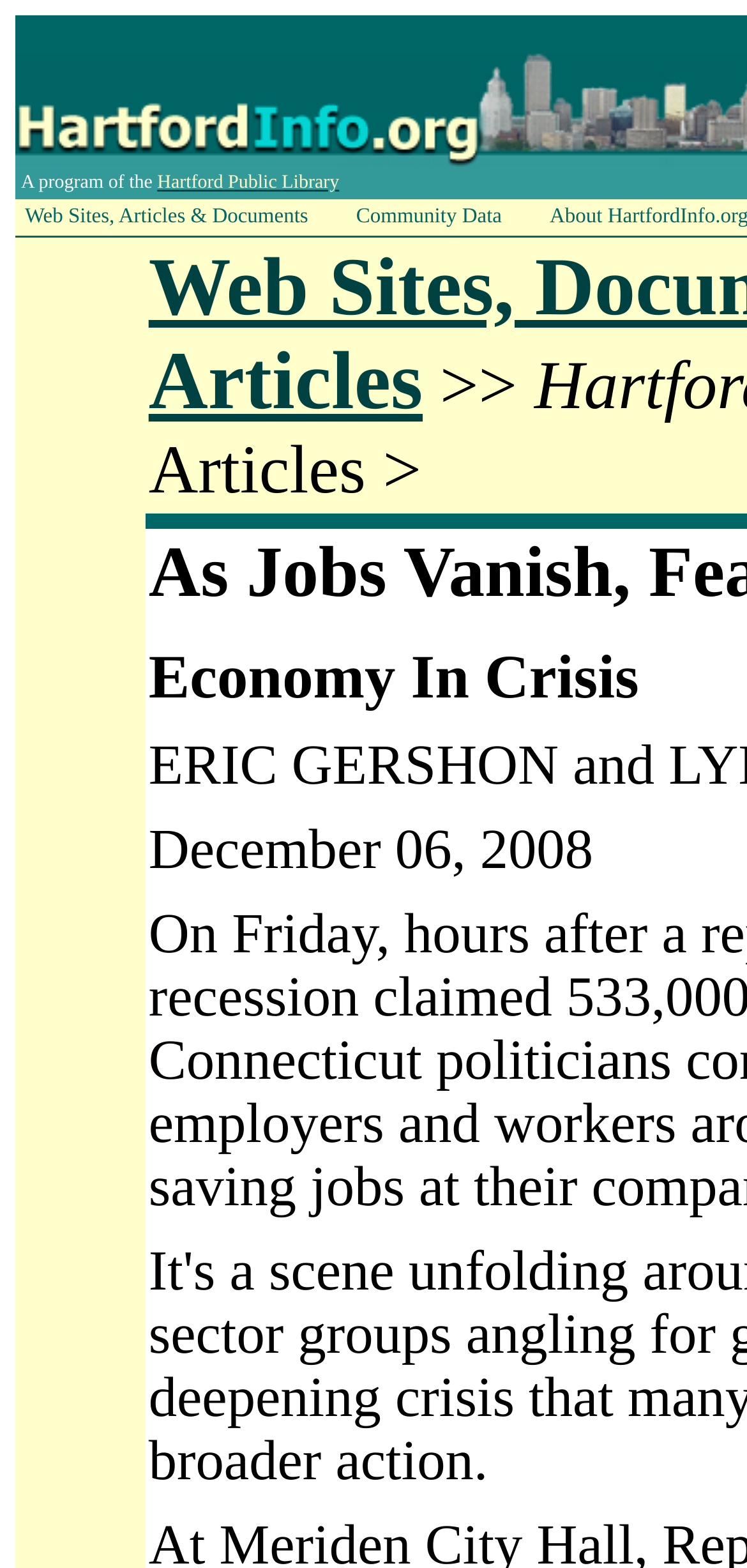What is the name of the library mentioned?
Using the image, respond with a single word or phrase.

Hartford Public Library